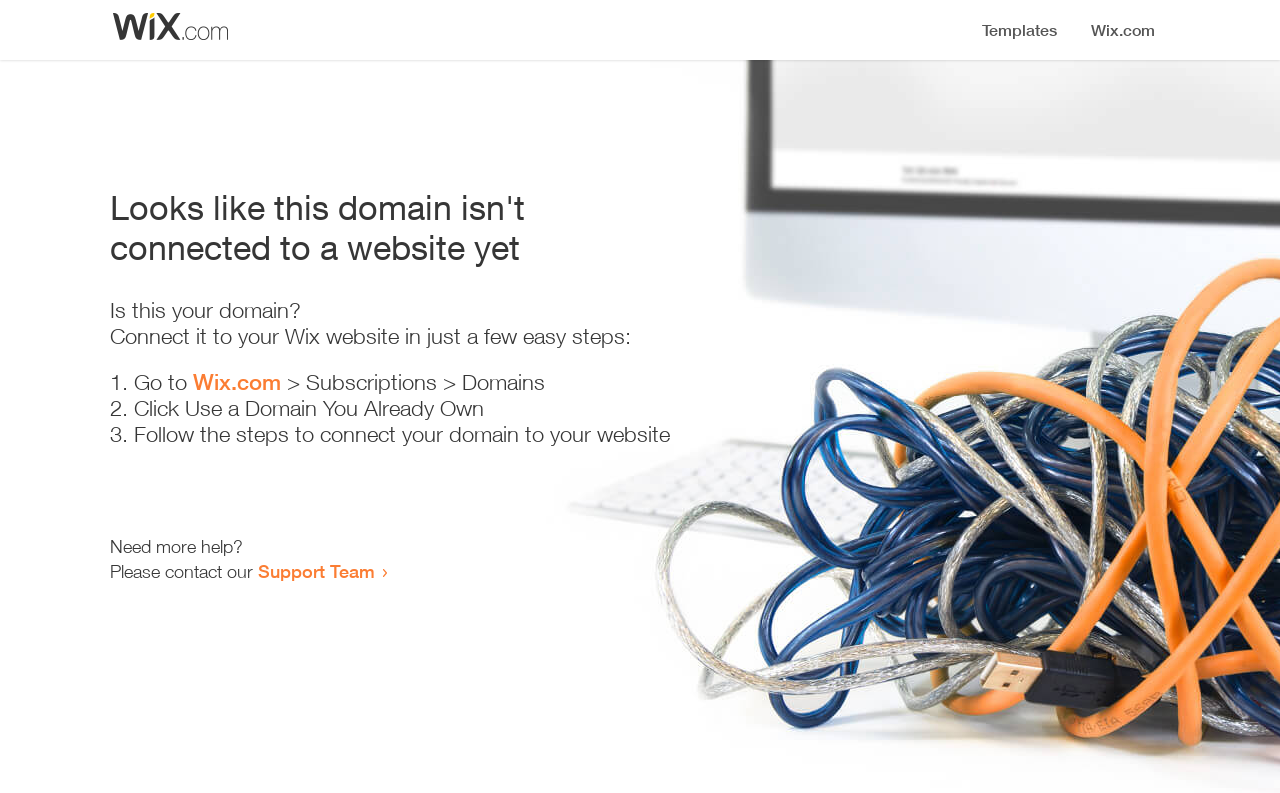Please find and generate the text of the main header of the webpage.

Looks like this domain isn't
connected to a website yet